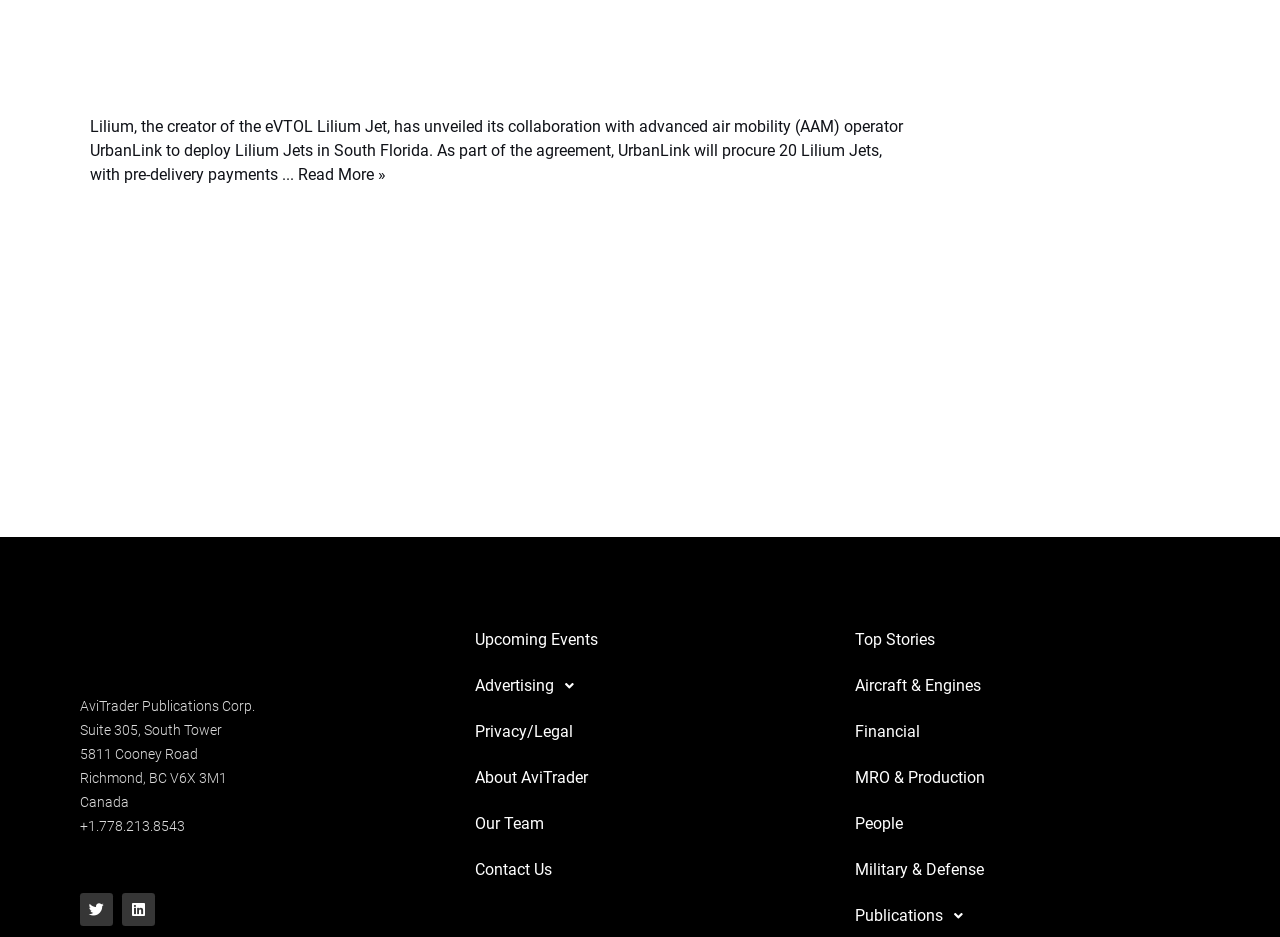From the webpage screenshot, identify the region described by placeholder="Search Coupons and Deals". Provide the bounding box coordinates as (top-left x, top-left y, bottom-right x, bottom-right y), with each value being a floating point number between 0 and 1.

None